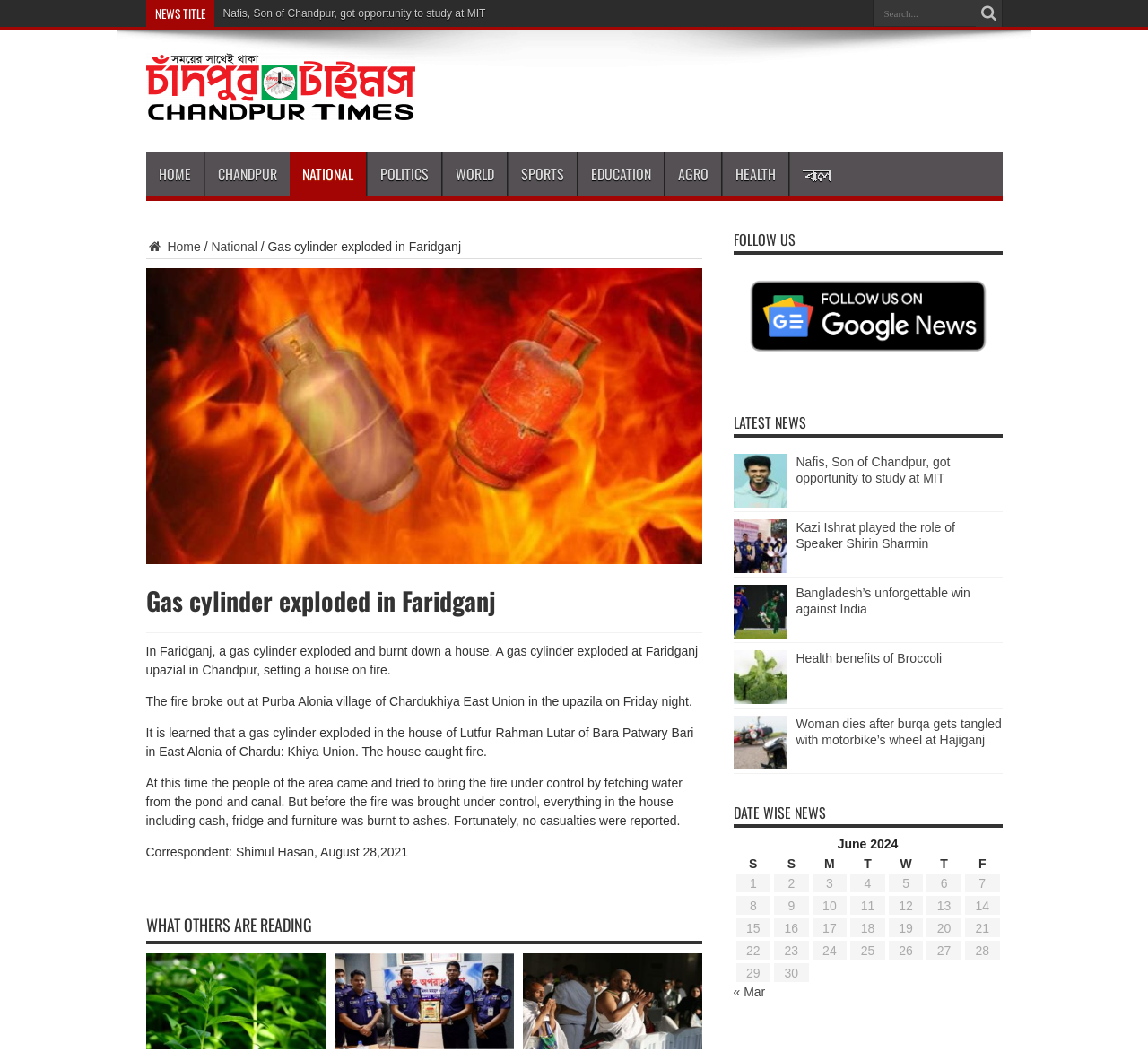Determine the bounding box for the UI element as described: "input value="Search..." name="s" value="Search..."". The coordinates should be represented as four float numbers between 0 and 1, formatted as [left, top, right, bottom].

[0.76, 0.0, 0.85, 0.025]